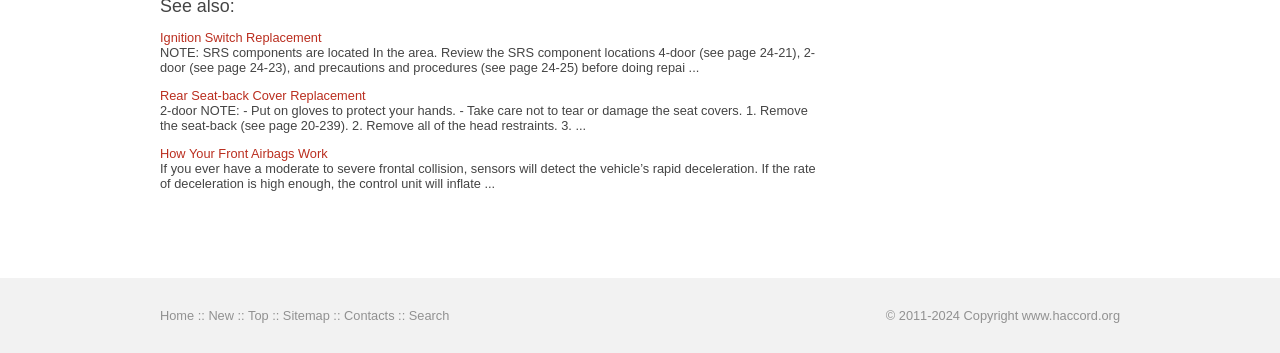Please determine the bounding box of the UI element that matches this description: Rear Seat-back Cover Replacement. The coordinates should be given as (top-left x, top-left y, bottom-right x, bottom-right y), with all values between 0 and 1.

[0.125, 0.248, 0.286, 0.291]